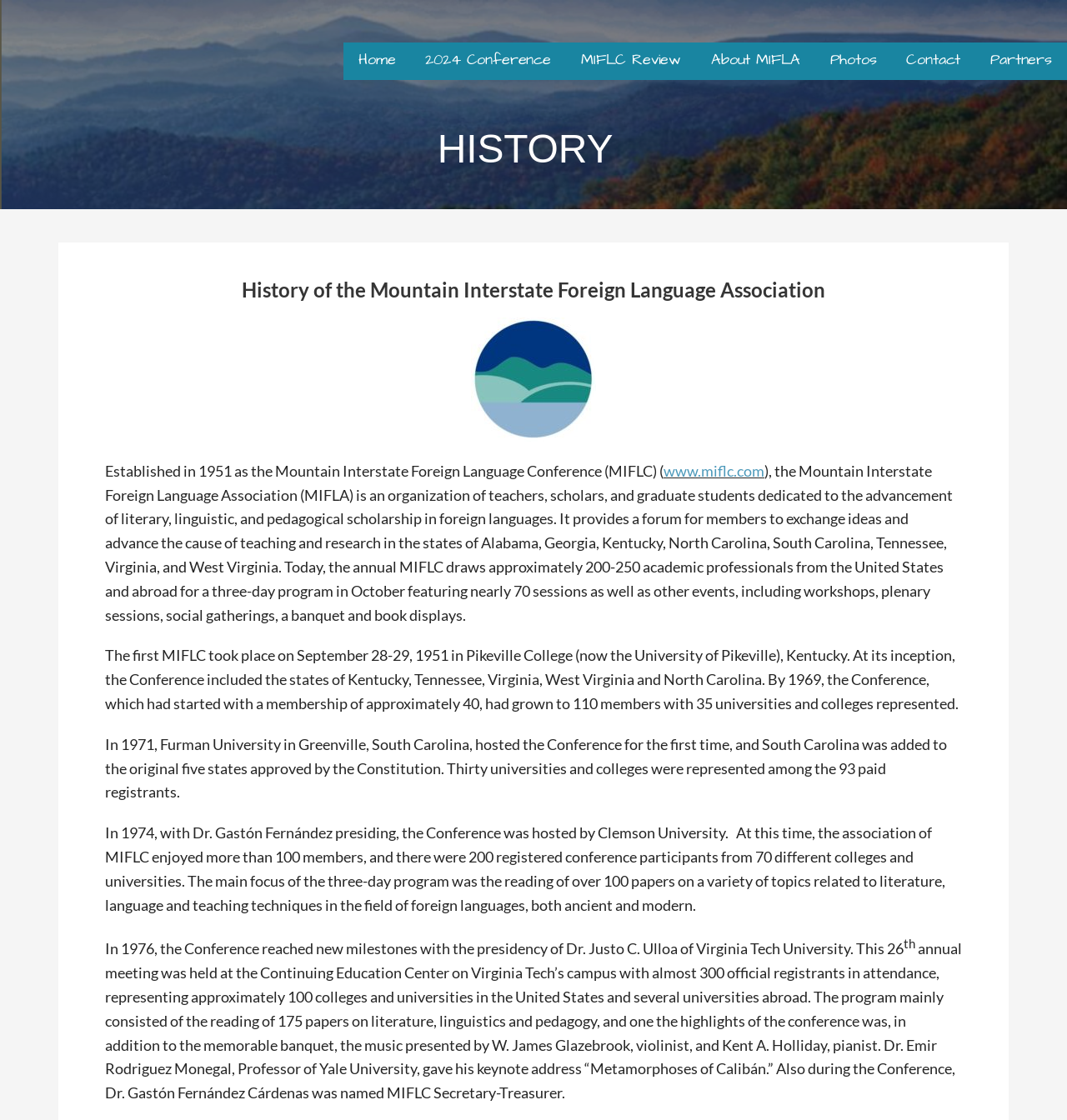Please specify the bounding box coordinates of the clickable section necessary to execute the following command: "Learn about 'About MIFLA'".

[0.666, 0.038, 0.75, 0.072]